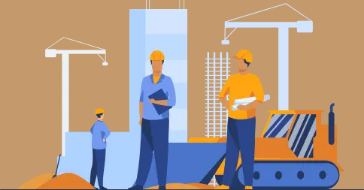Please provide a brief answer to the following inquiry using a single word or phrase:
What type of machinery is visible in the background?

bulldozer